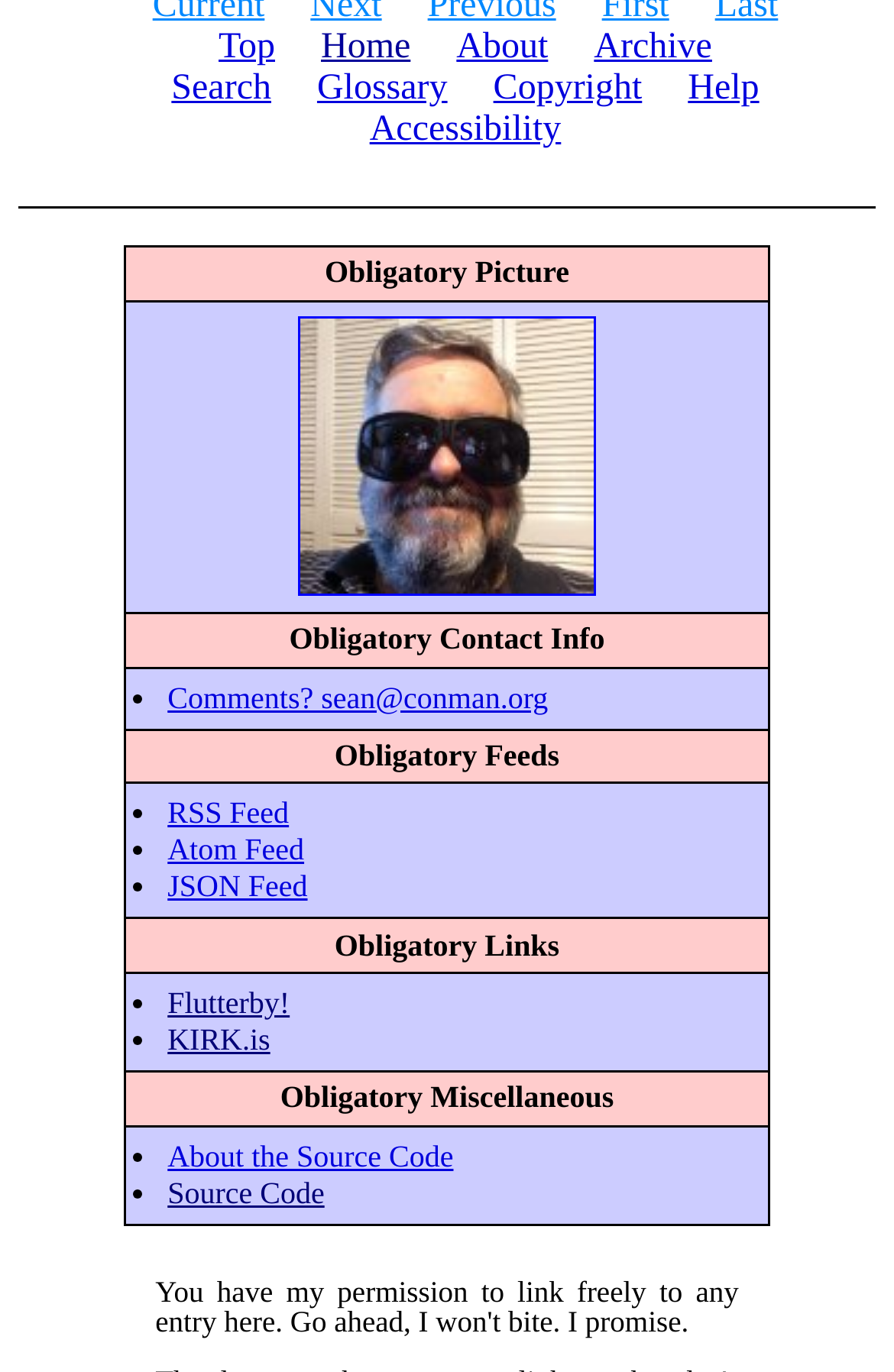Please answer the following question using a single word or phrase: 
How many links are in the 'Obligatory Links' section?

2